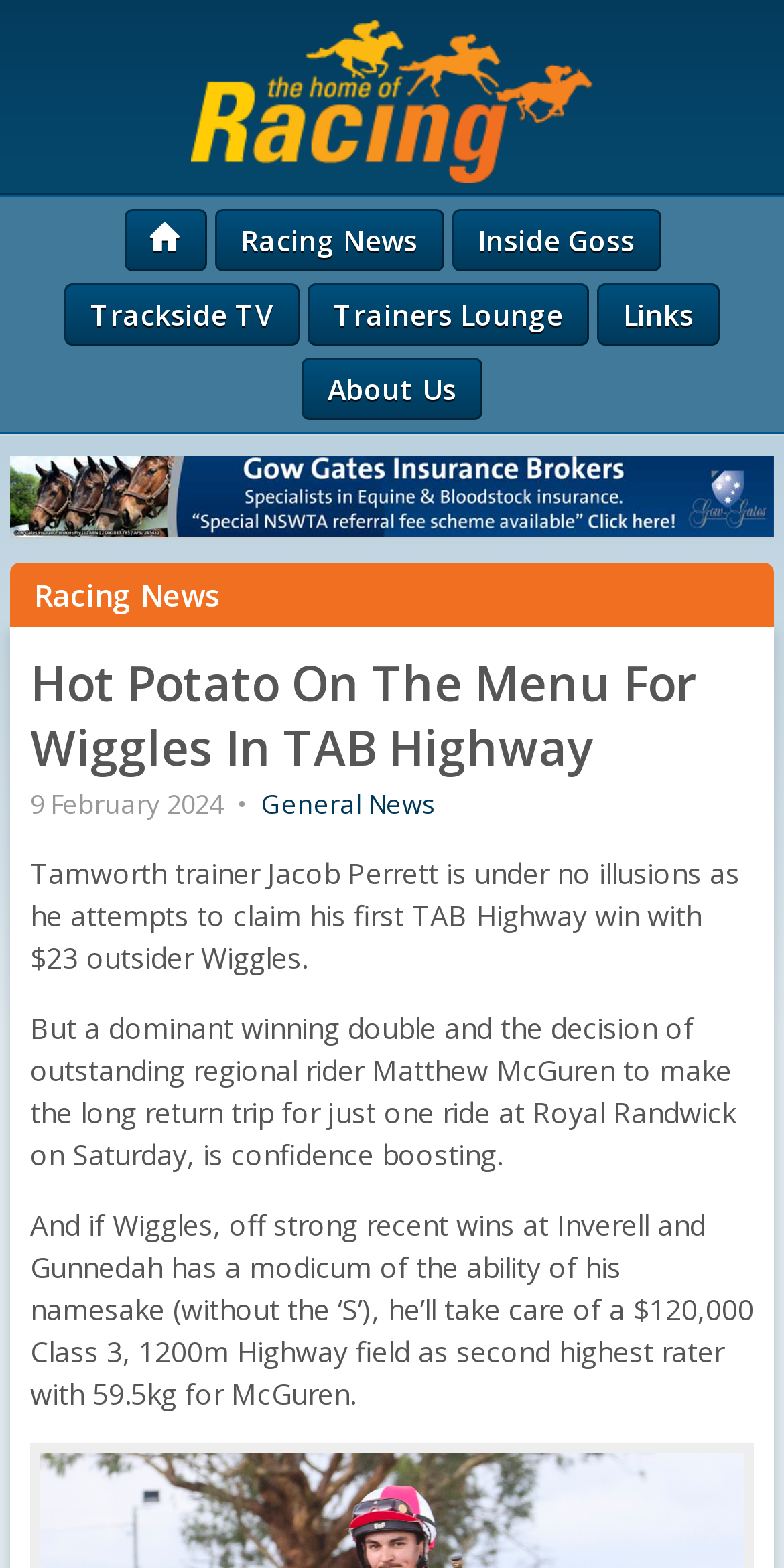Identify the bounding box of the HTML element described as: "About Us".

[0.385, 0.228, 0.615, 0.268]